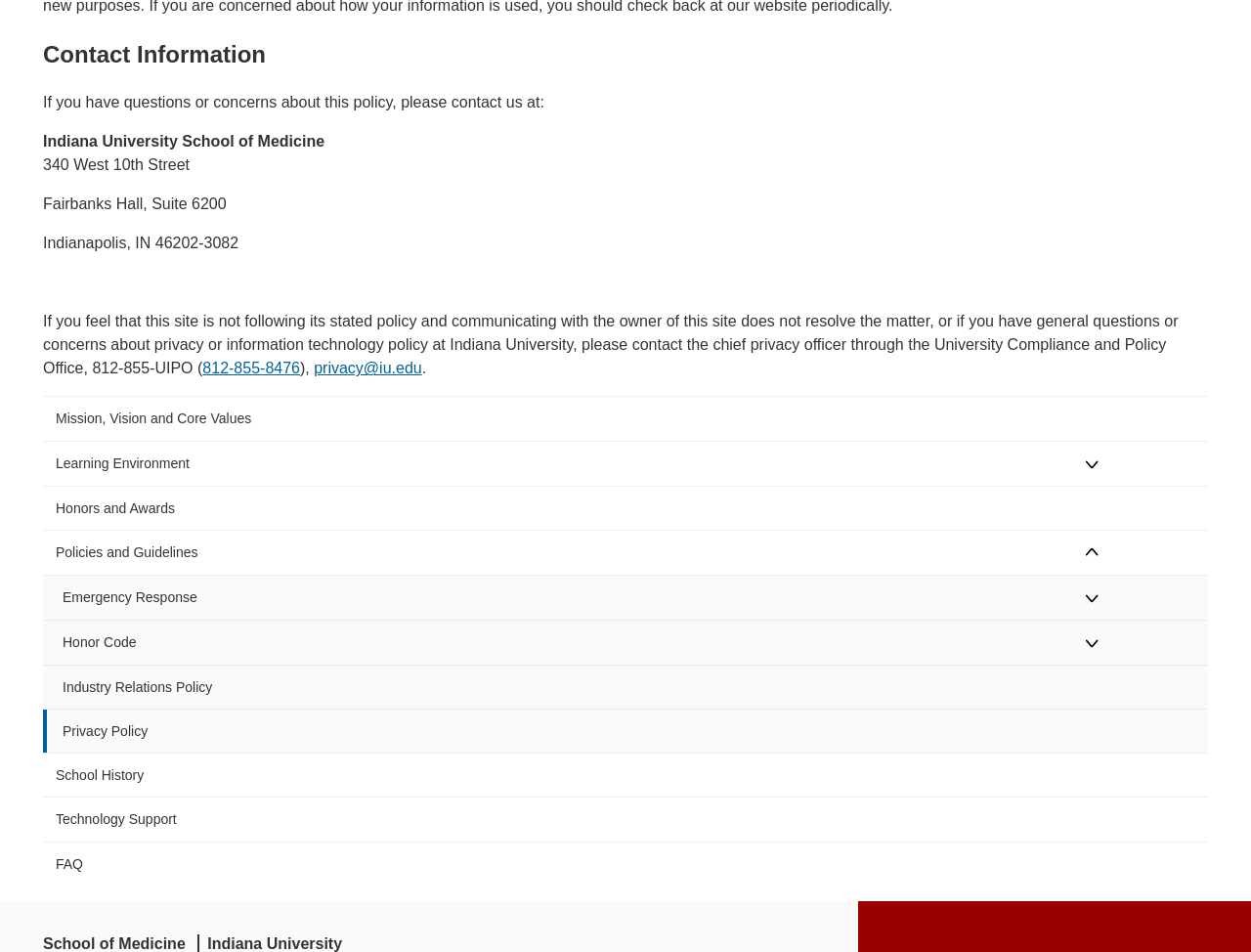What is the address of Indiana University School of Medicine?
Using the information presented in the image, please offer a detailed response to the question.

The address can be found in the contact information section, which is located at the top of the webpage. The section starts with the heading 'Contact Information' and lists the address as '340 West 10th Street, Fairbanks Hall, Suite 6200, Indianapolis, IN 46202-3082'.